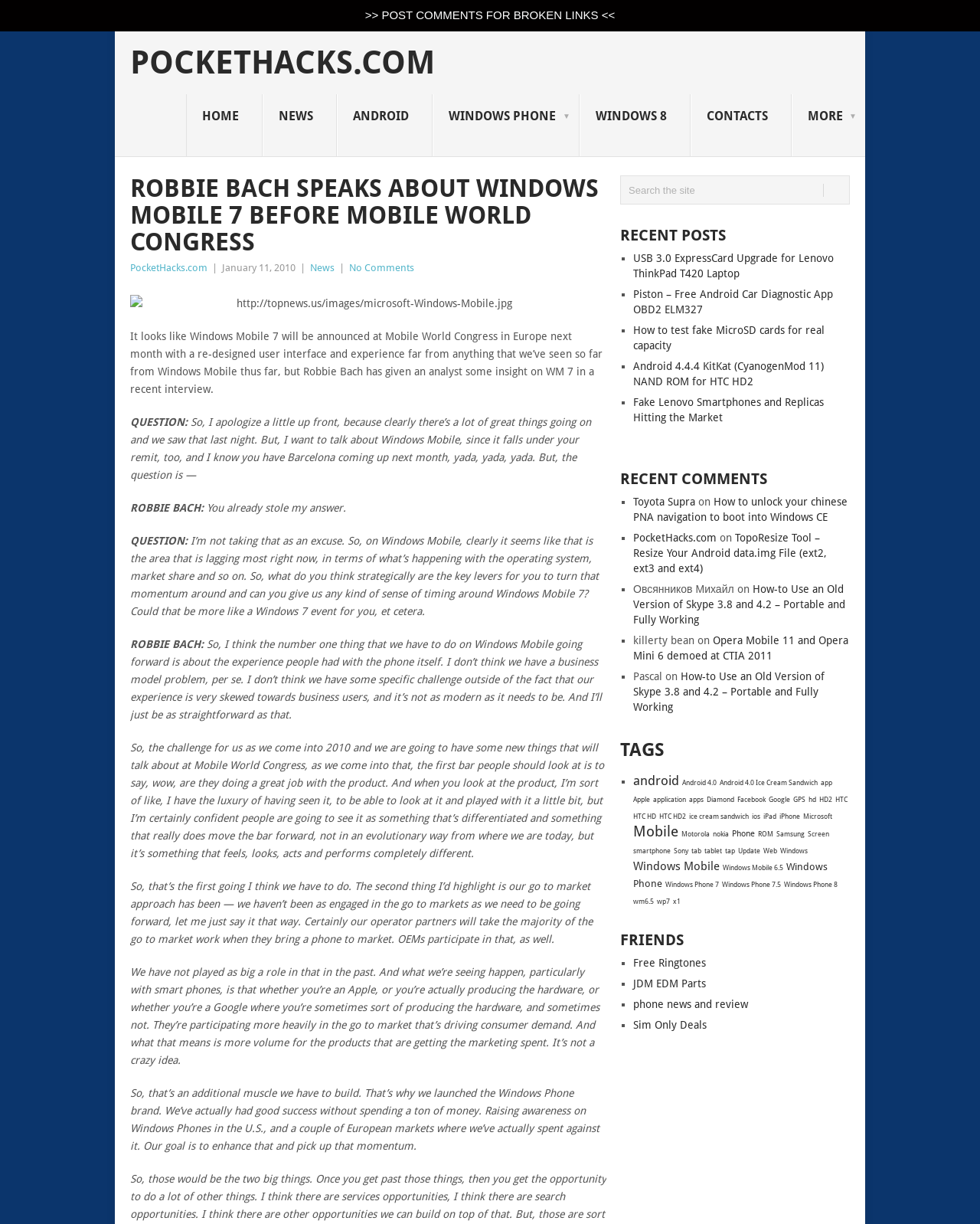Locate the primary heading on the webpage and return its text.

ROBBIE BACH SPEAKS ABOUT WINDOWS MOBILE 7 BEFORE MOBILE WORLD CONGRESS